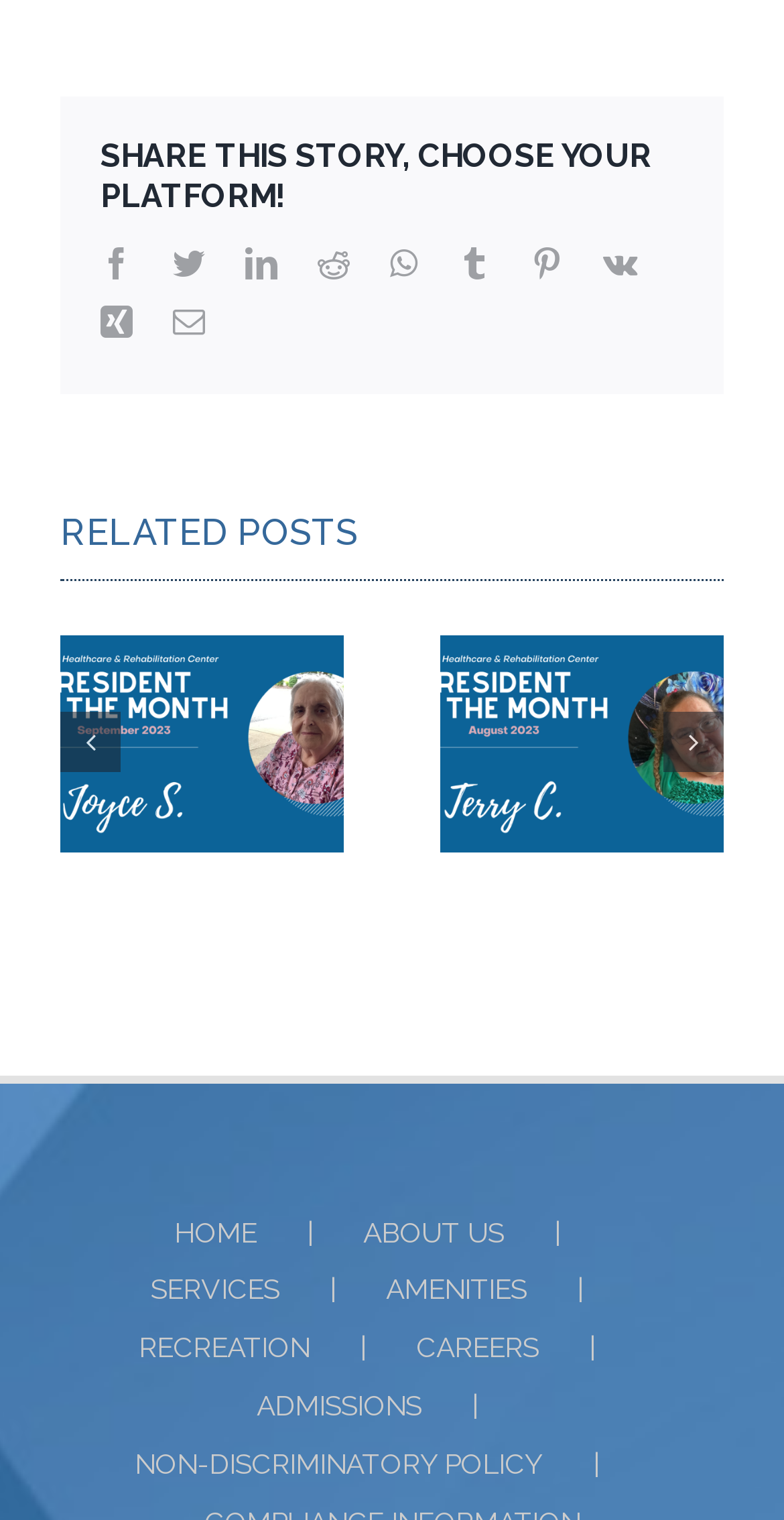Please specify the coordinates of the bounding box for the element that should be clicked to carry out this instruction: "View amenities". The coordinates must be four float numbers between 0 and 1, formatted as [left, top, right, bottom].

[0.492, 0.833, 0.808, 0.866]